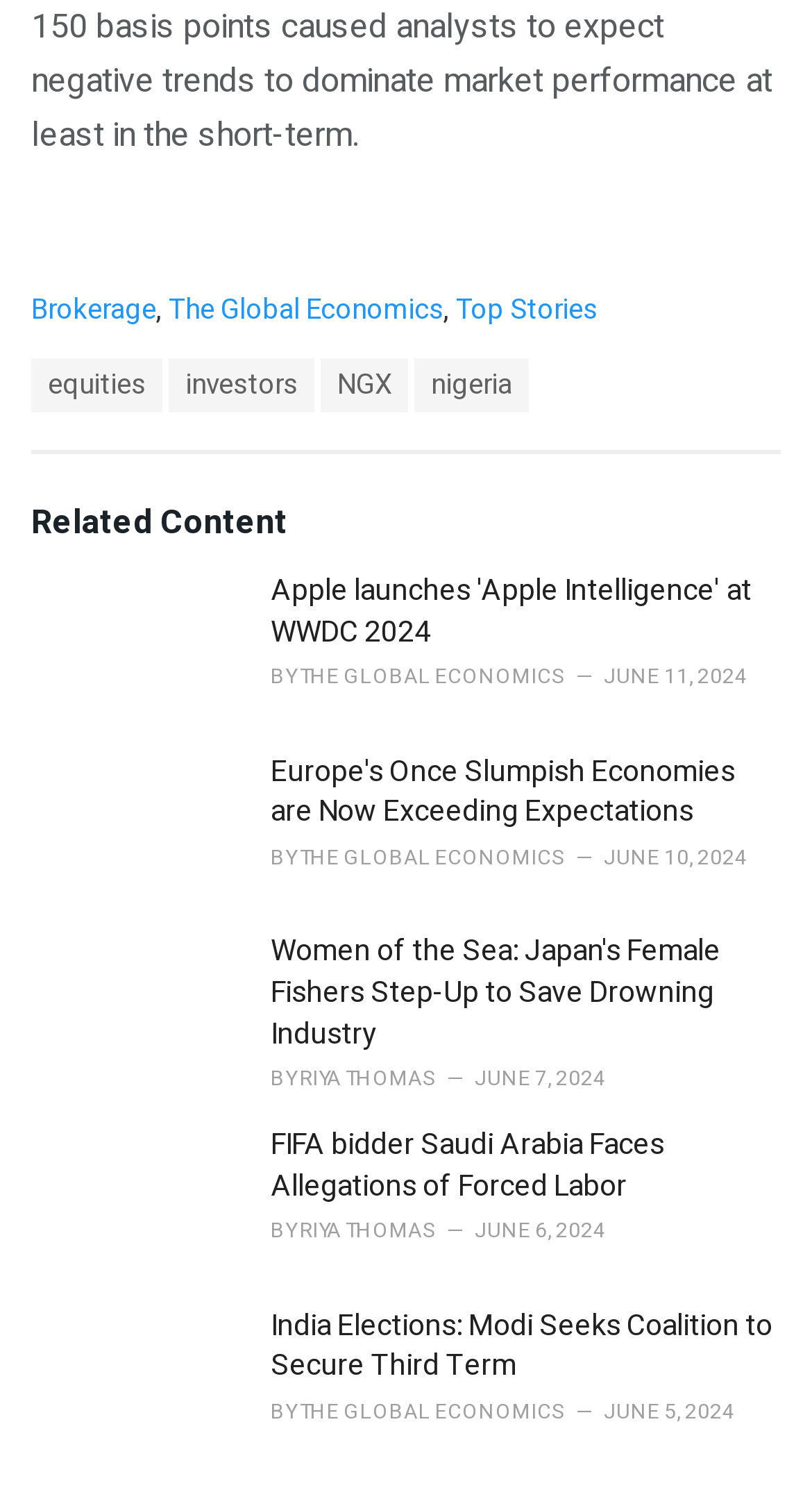Can you find the bounding box coordinates for the element that needs to be clicked to execute this instruction: "Read the article 'Apple launches 'Apple Intelligence' at WWDC 2024'"? The coordinates should be given as four float numbers between 0 and 1, i.e., [left, top, right, bottom].

[0.333, 0.383, 0.962, 0.438]